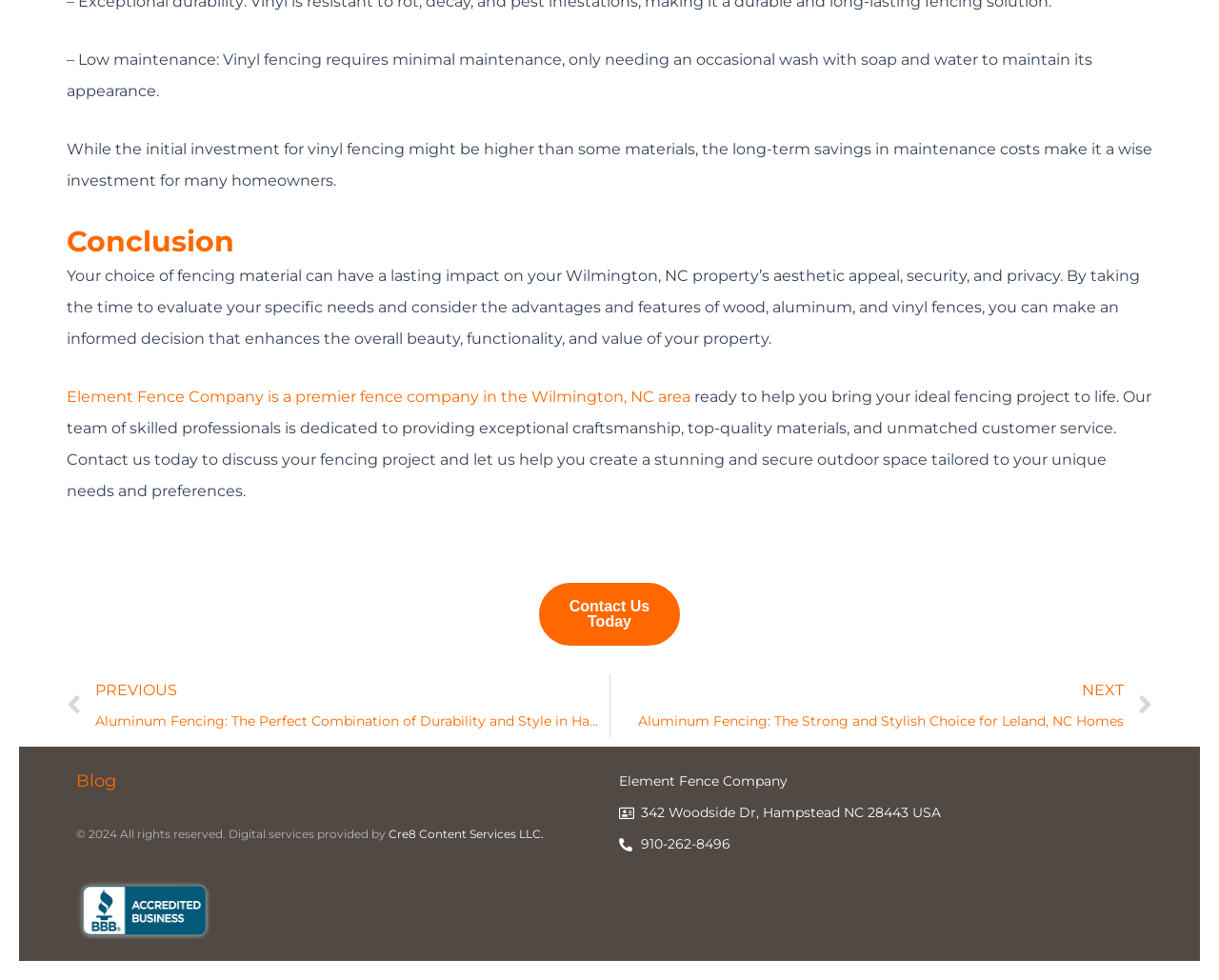Calculate the bounding box coordinates for the UI element based on the following description: "Contact UsToday". Ensure the coordinates are four float numbers between 0 and 1, i.e., [left, top, right, bottom].

[0.442, 0.595, 0.558, 0.659]